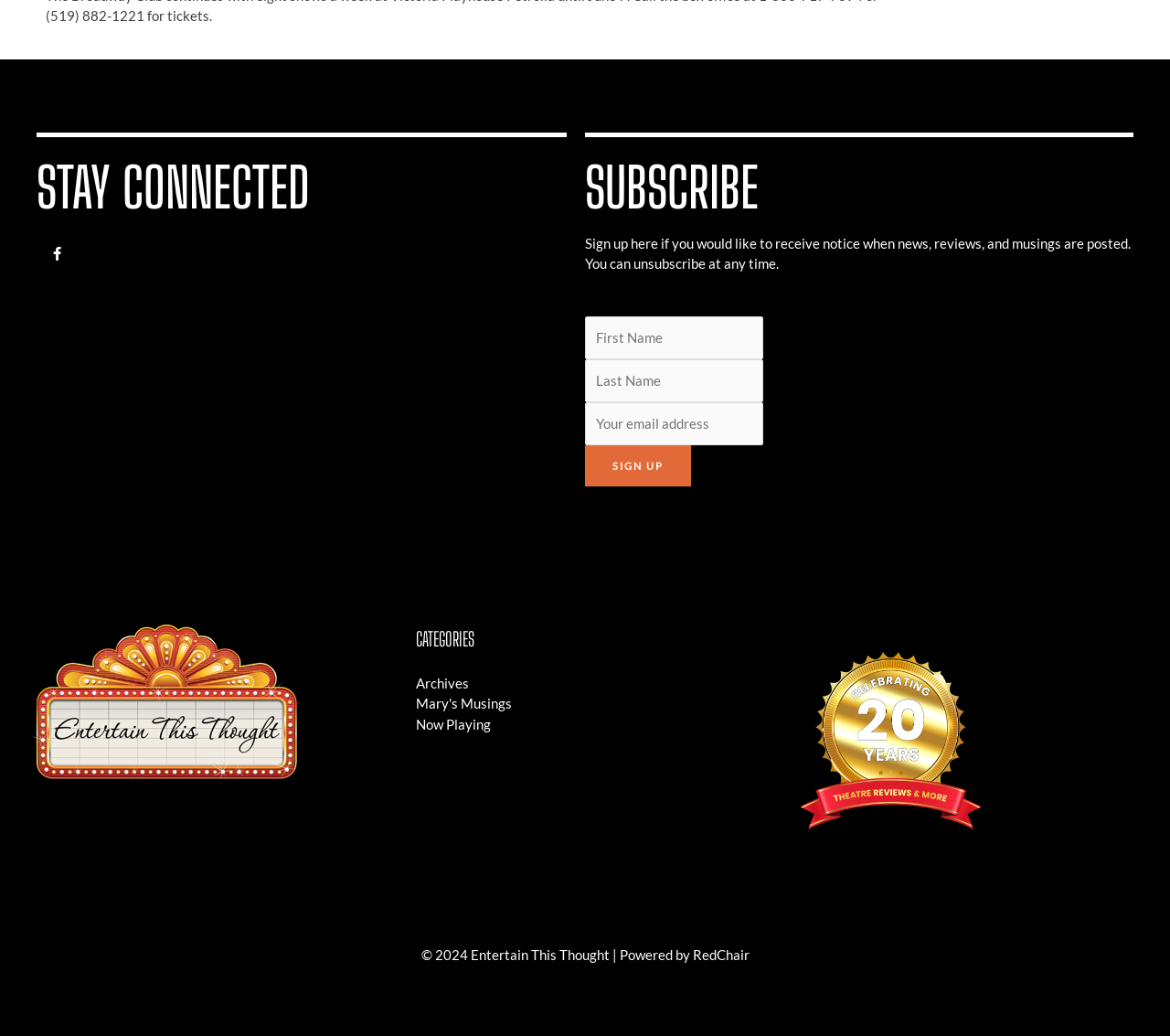Please identify the coordinates of the bounding box that should be clicked to fulfill this instruction: "Visit the RedChair website".

[0.592, 0.914, 0.64, 0.93]